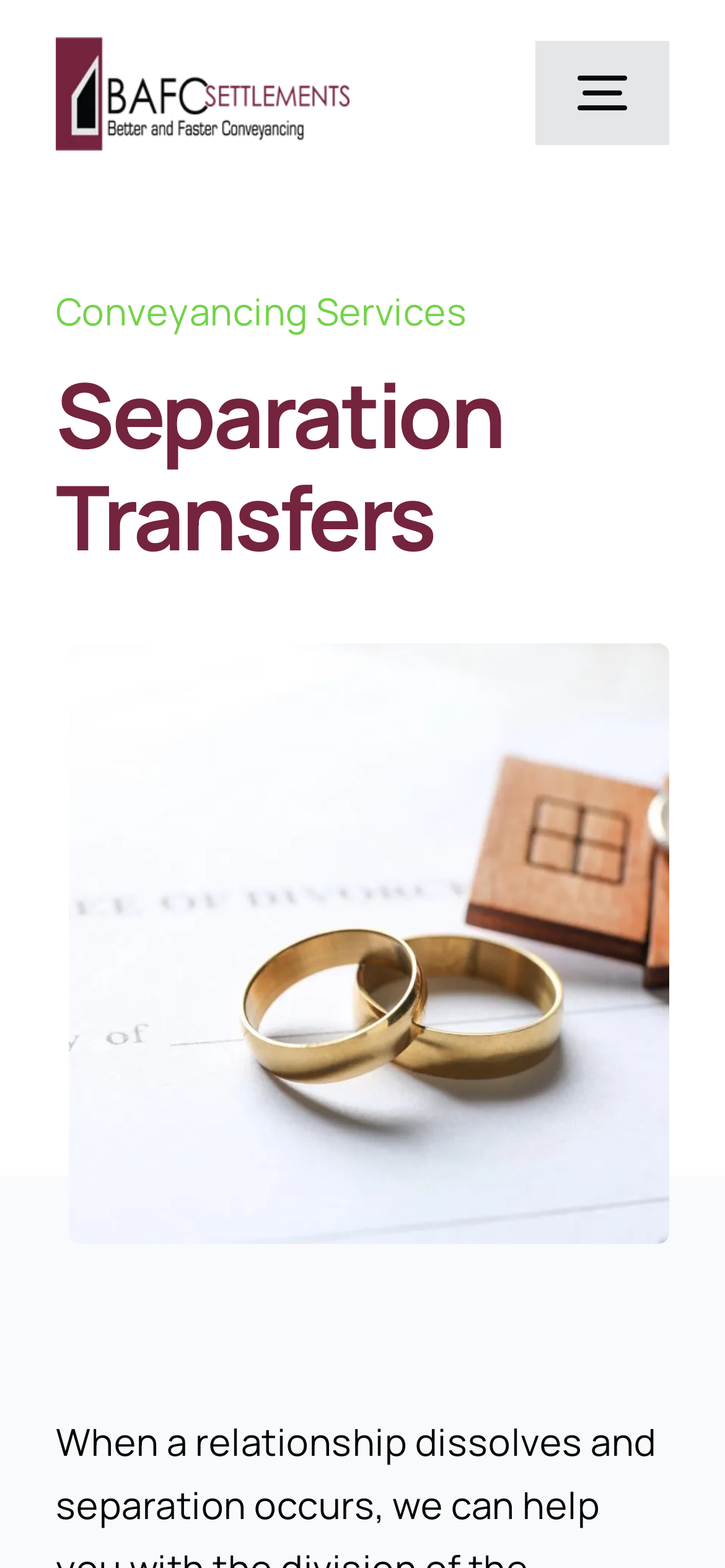Explain the contents of the webpage comprehensively.

The webpage is about Separation Transfers and BAFC Settlements. At the top left corner, there is a logo of BAFC Settlements, which is an image with a link. Below the logo, there is a main menu navigation bar that spans across the top of the page, with a toggle button on the right side to expand or collapse the menu. 

On the left side of the page, there is a section with a heading "Separation Transfers" and a static text "Conveyancing Services" above it. On the right side of the page, there is a large image that takes up most of the space.